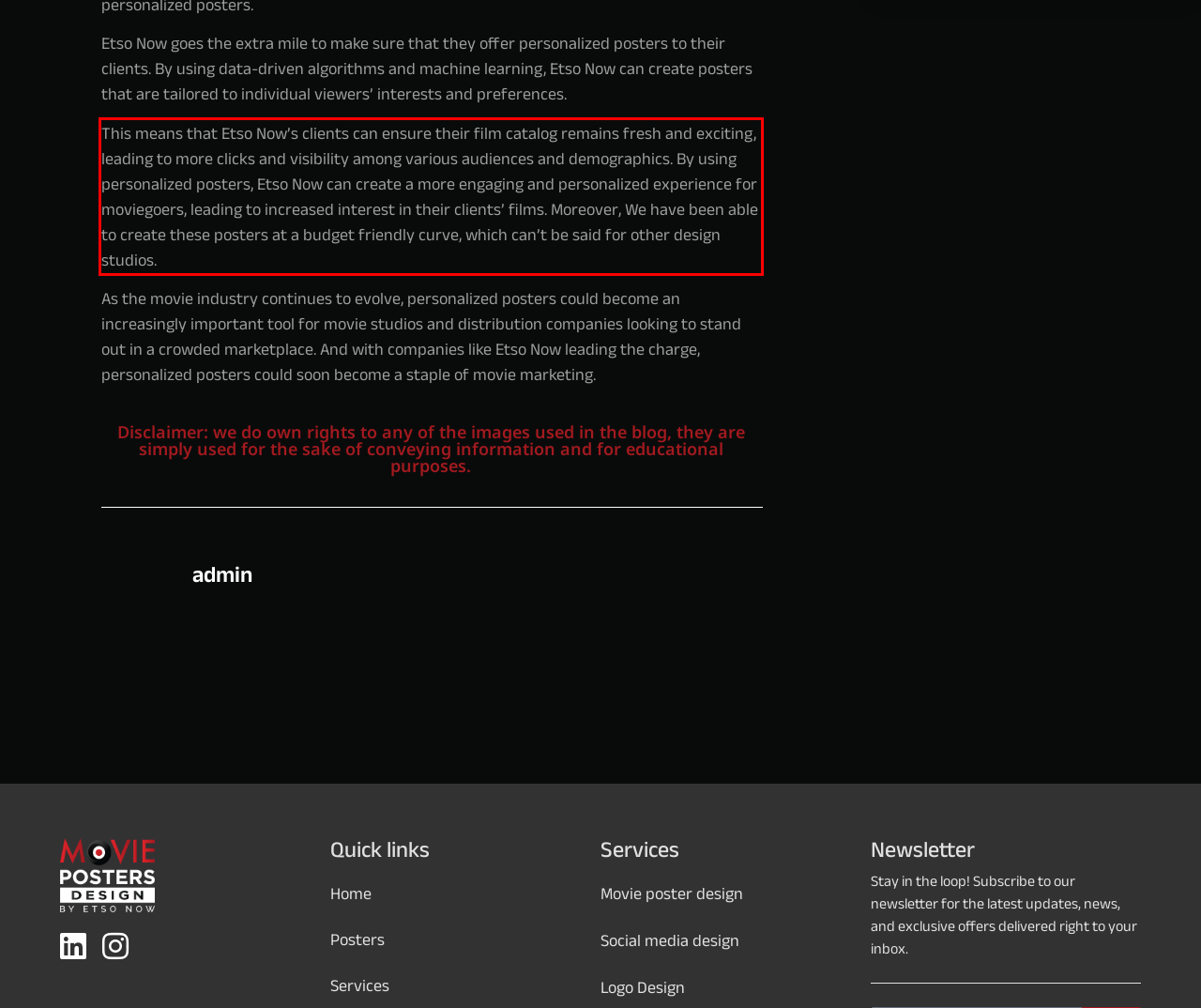Please identify and extract the text from the UI element that is surrounded by a red bounding box in the provided webpage screenshot.

This means that Etso Now’s clients can ensure their film catalog remains fresh and exciting, leading to more clicks and visibility among various audiences and demographics. By using personalized posters, Etso Now can create a more engaging and personalized experience for moviegoers, leading to increased interest in their clients’ films. Moreover, We have been able to create these posters at a budget friendly curve, which can’t be said for other design studios.